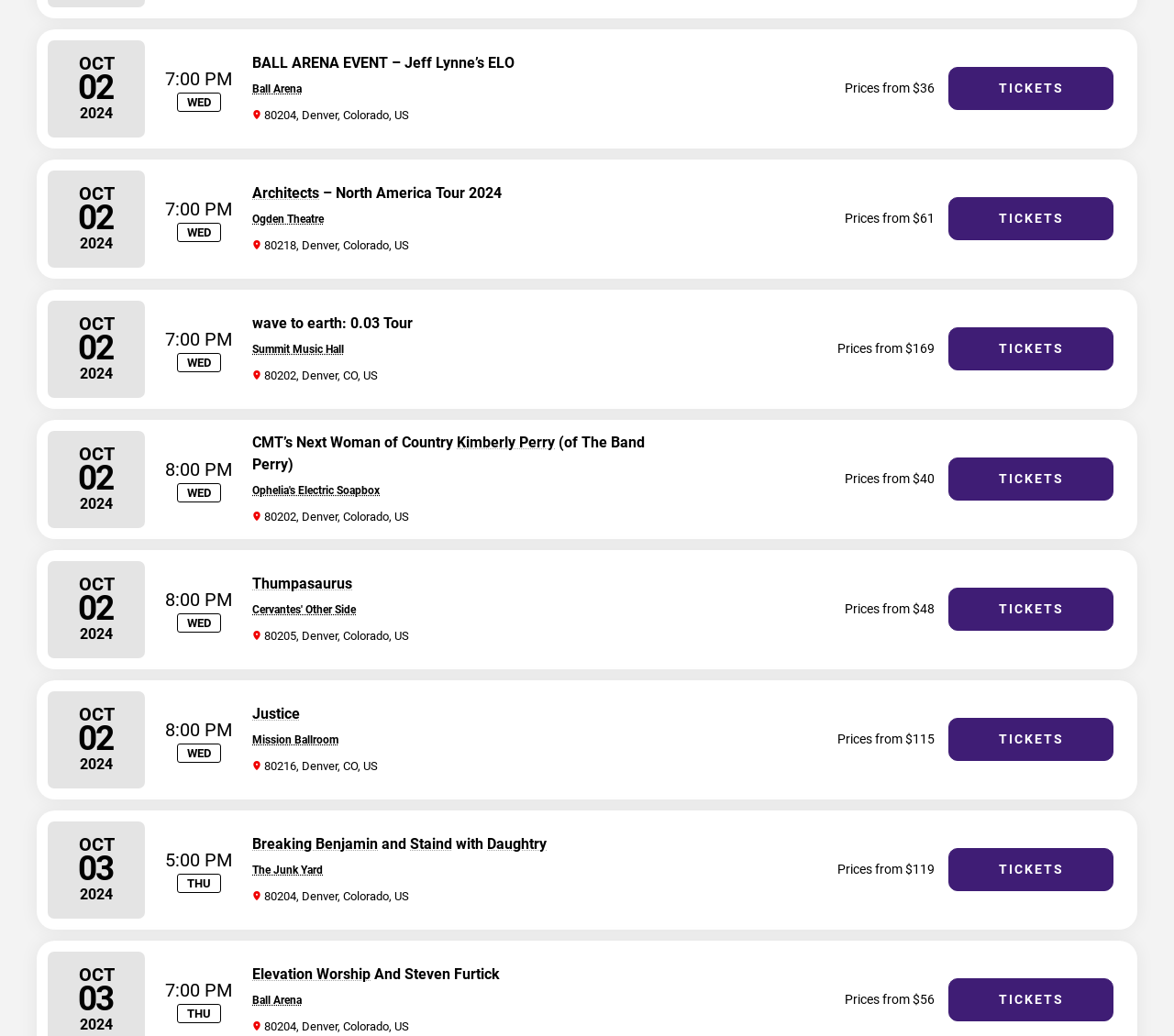Provide a single word or phrase to answer the given question: 
What is the venue for the Thumpasaurus event?

Cervantes' Other Side